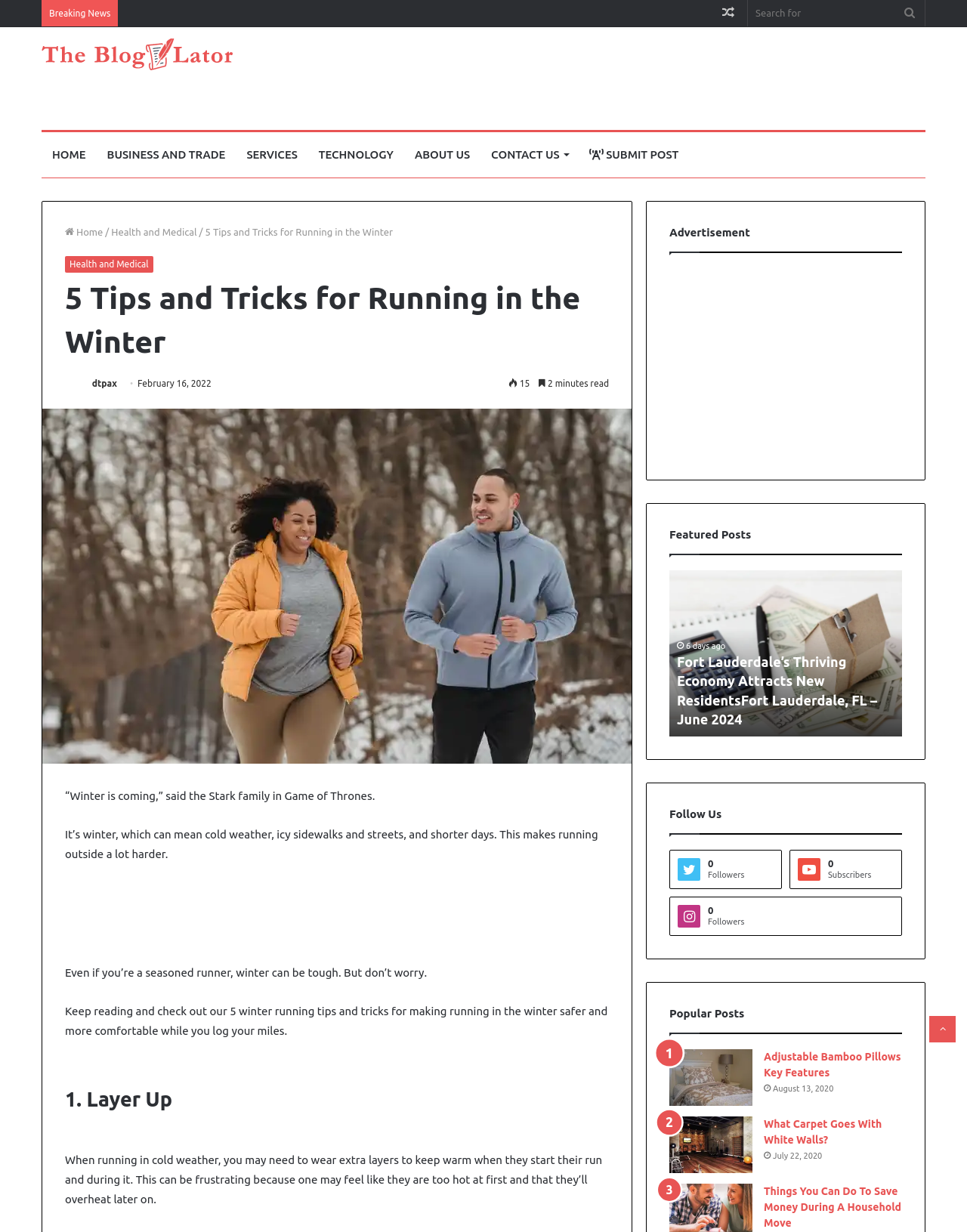Based on the image, provide a detailed response to the question:
What is the title of the blog?

I determined the title of the blog by looking at the link element with the text 'The Blogulator' which is located at the top of the webpage, indicating that it is the title of the blog.